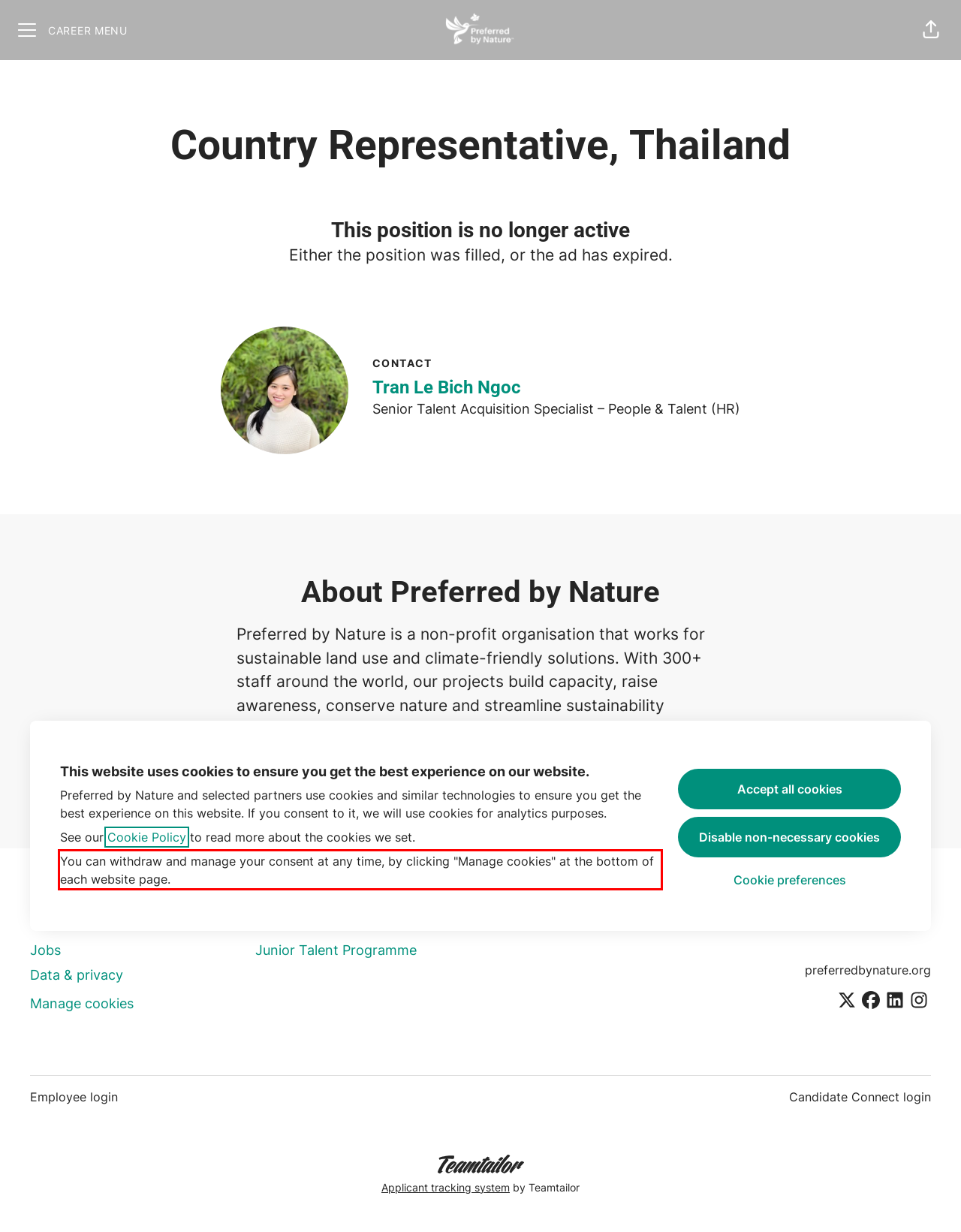Examine the webpage screenshot, find the red bounding box, and extract the text content within this marked area.

You can withdraw and manage your consent at any time, by clicking "Manage cookies" at the bottom of each website page.